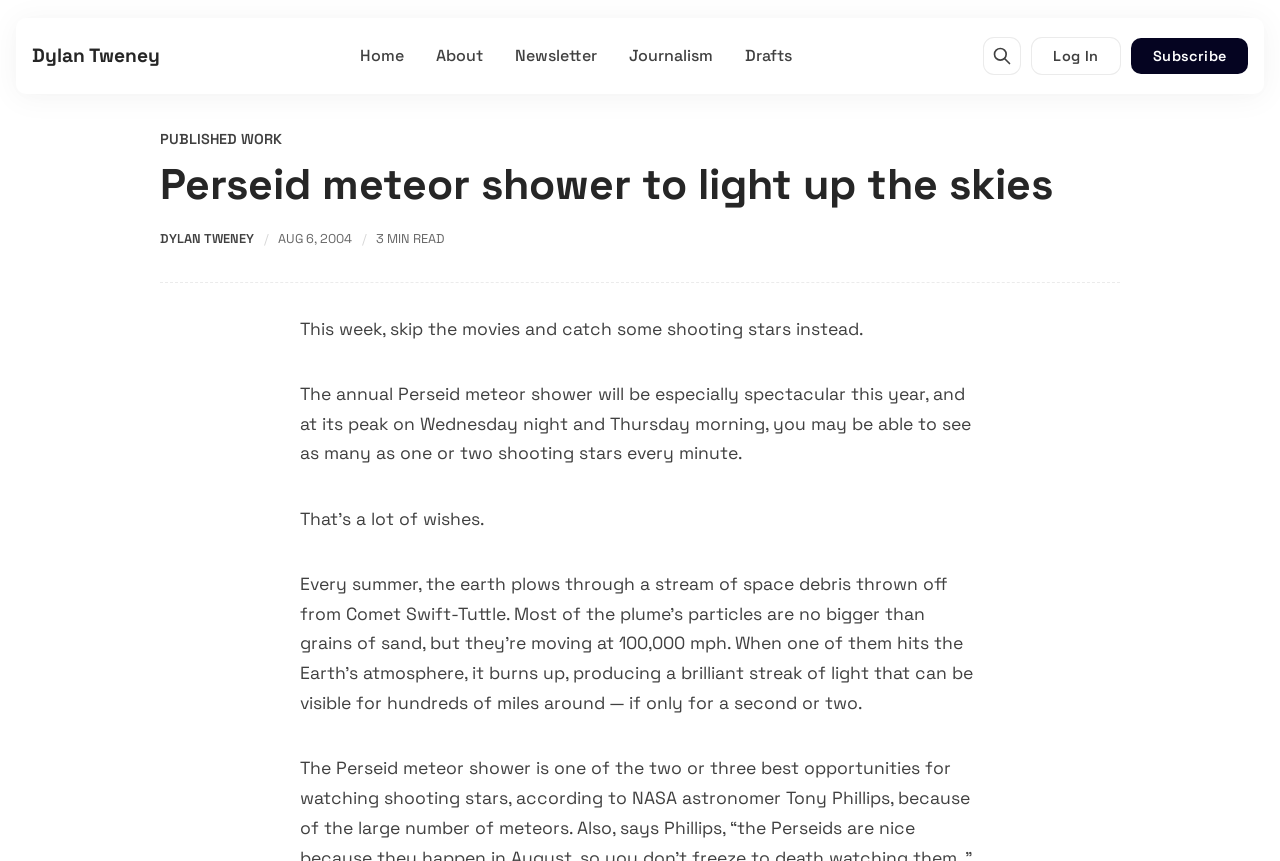Please identify the bounding box coordinates of the area that needs to be clicked to fulfill the following instruction: "Log in to the website."

[0.806, 0.044, 0.875, 0.086]